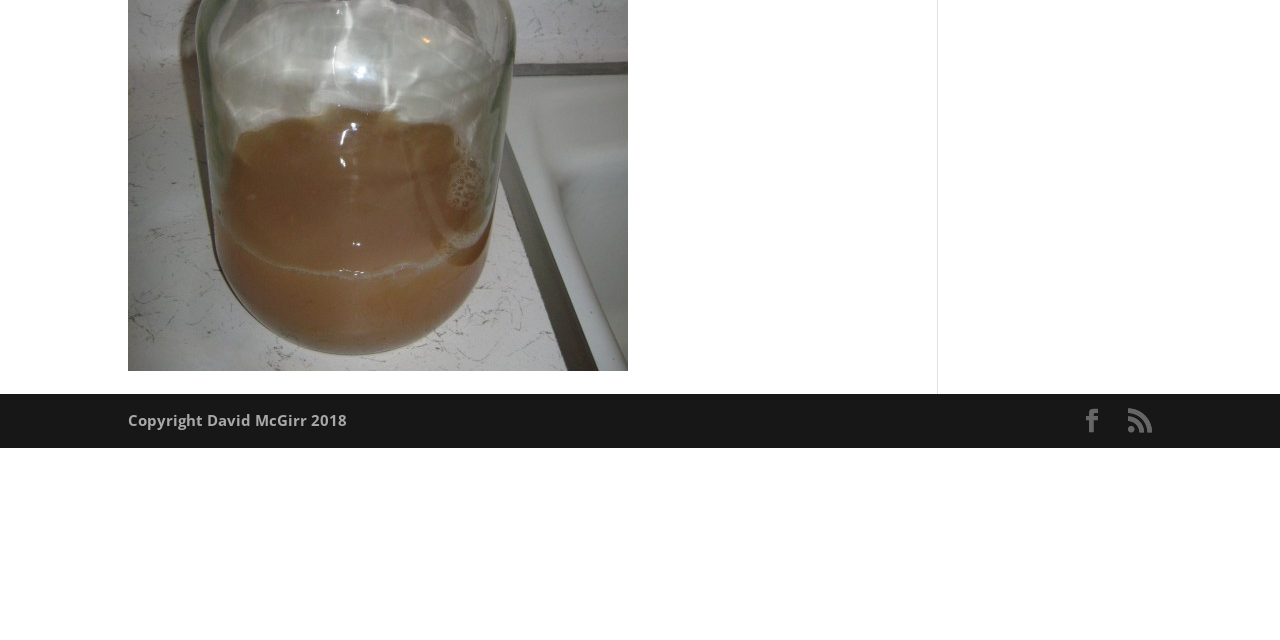From the webpage screenshot, predict the bounding box of the UI element that matches this description: "Facebook".

[0.844, 0.64, 0.862, 0.678]